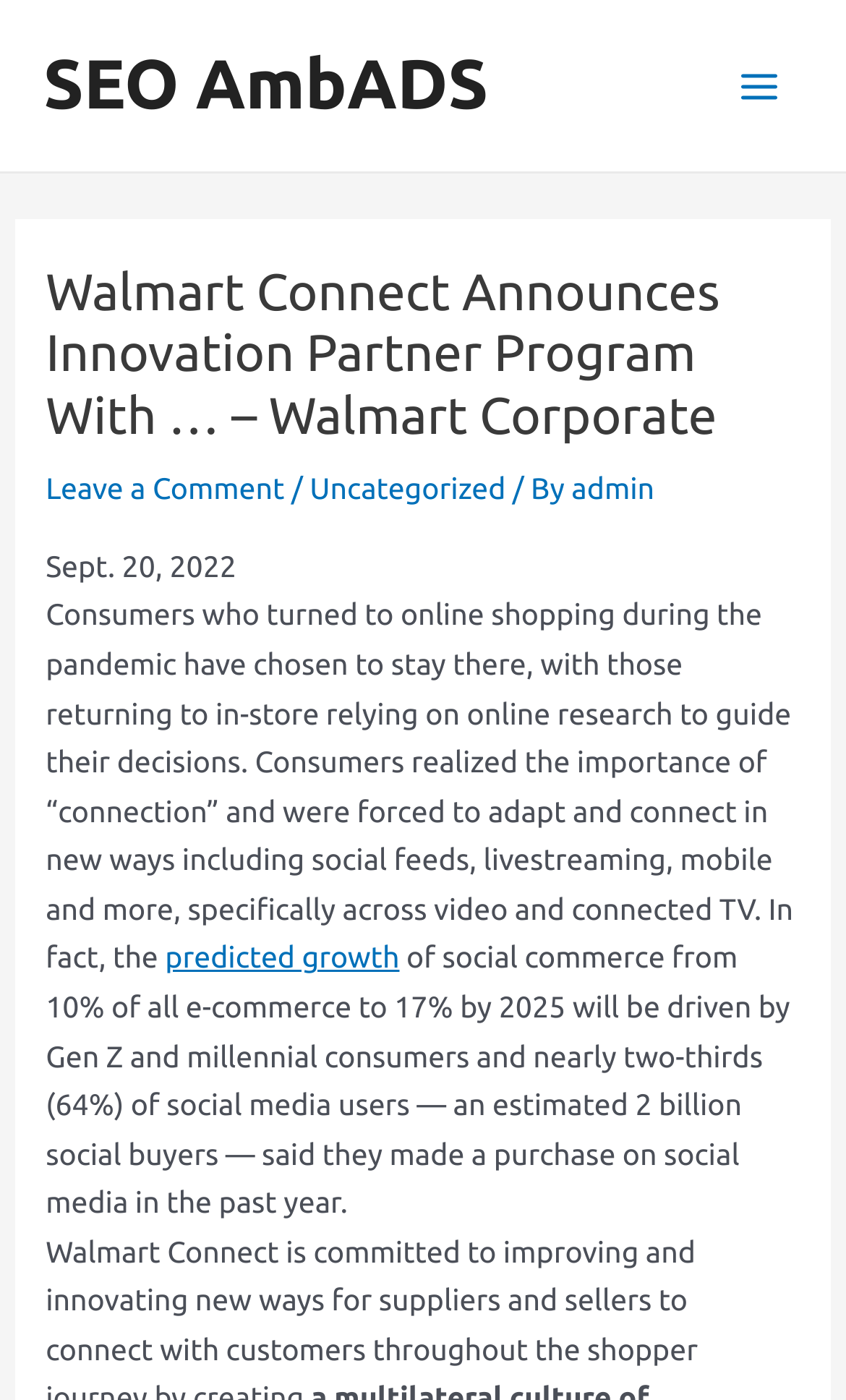Answer the question below in one word or phrase:
What is the predicted growth rate of social commerce?

17% by 2025